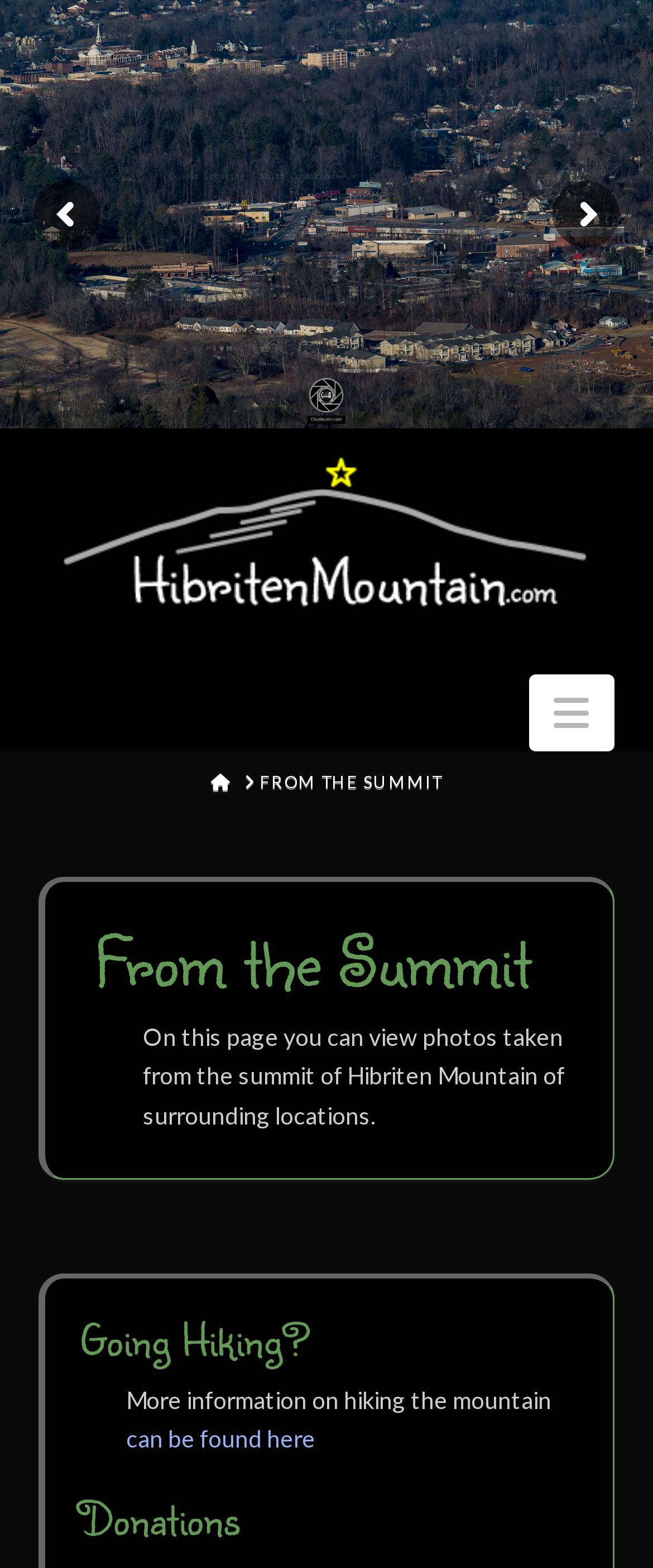Your task is to find and give the main heading text of the webpage.

From the Summit